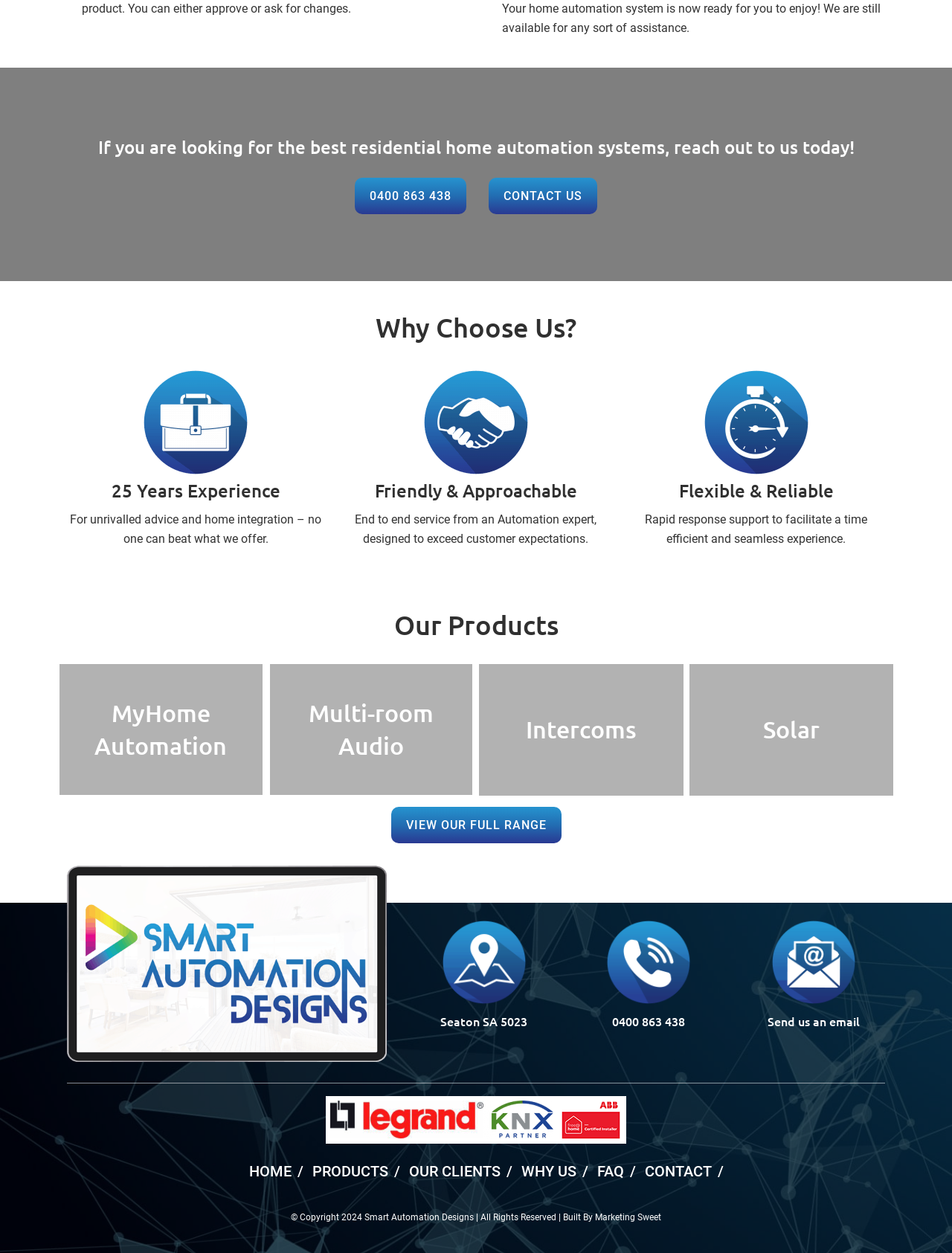Identify the bounding box coordinates of the area that should be clicked in order to complete the given instruction: "View our full range". The bounding box coordinates should be four float numbers between 0 and 1, i.e., [left, top, right, bottom].

[0.411, 0.644, 0.589, 0.673]